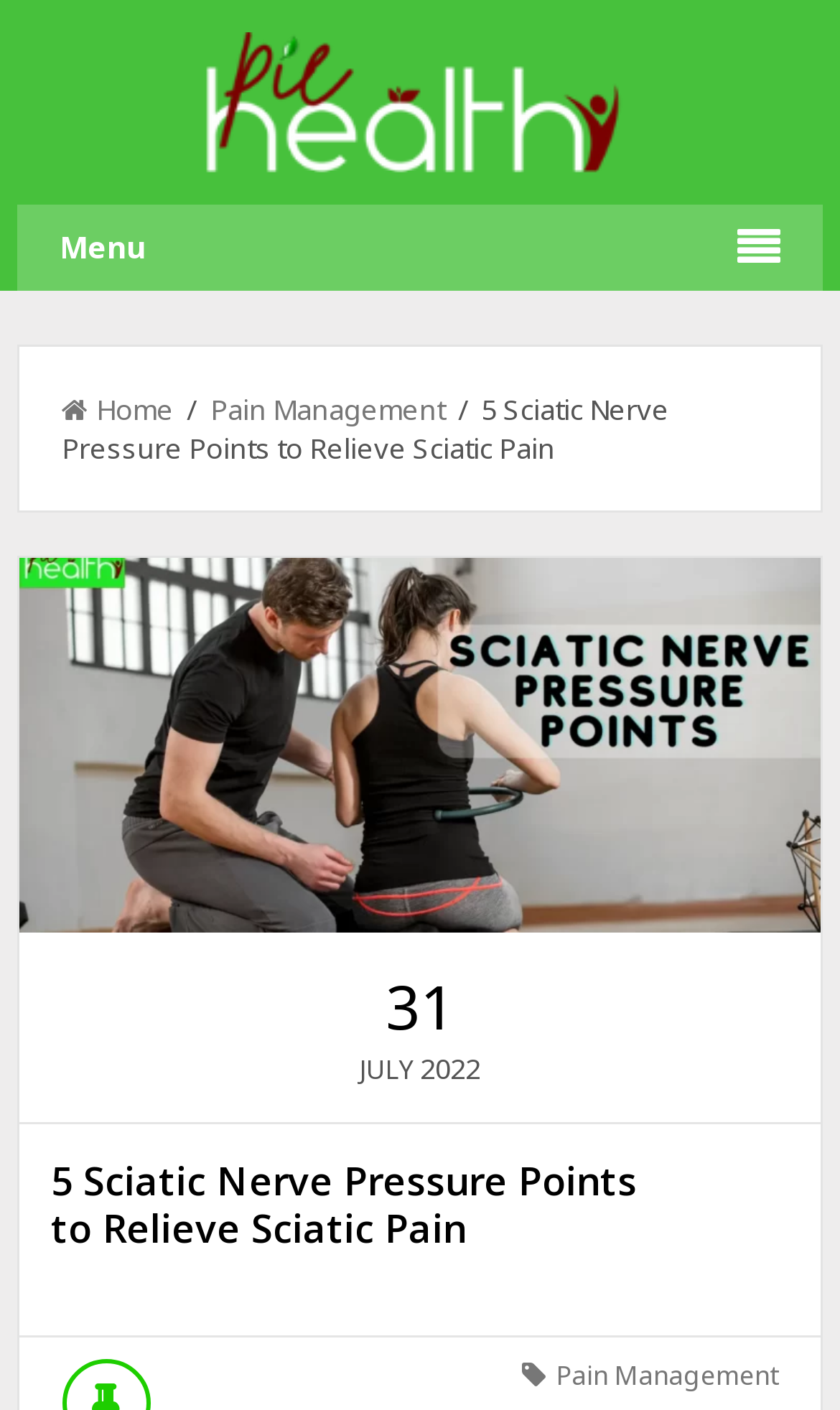Extract the main heading text from the webpage.

5 Sciatic Nerve Pressure Points to Relieve Sciatic Pain